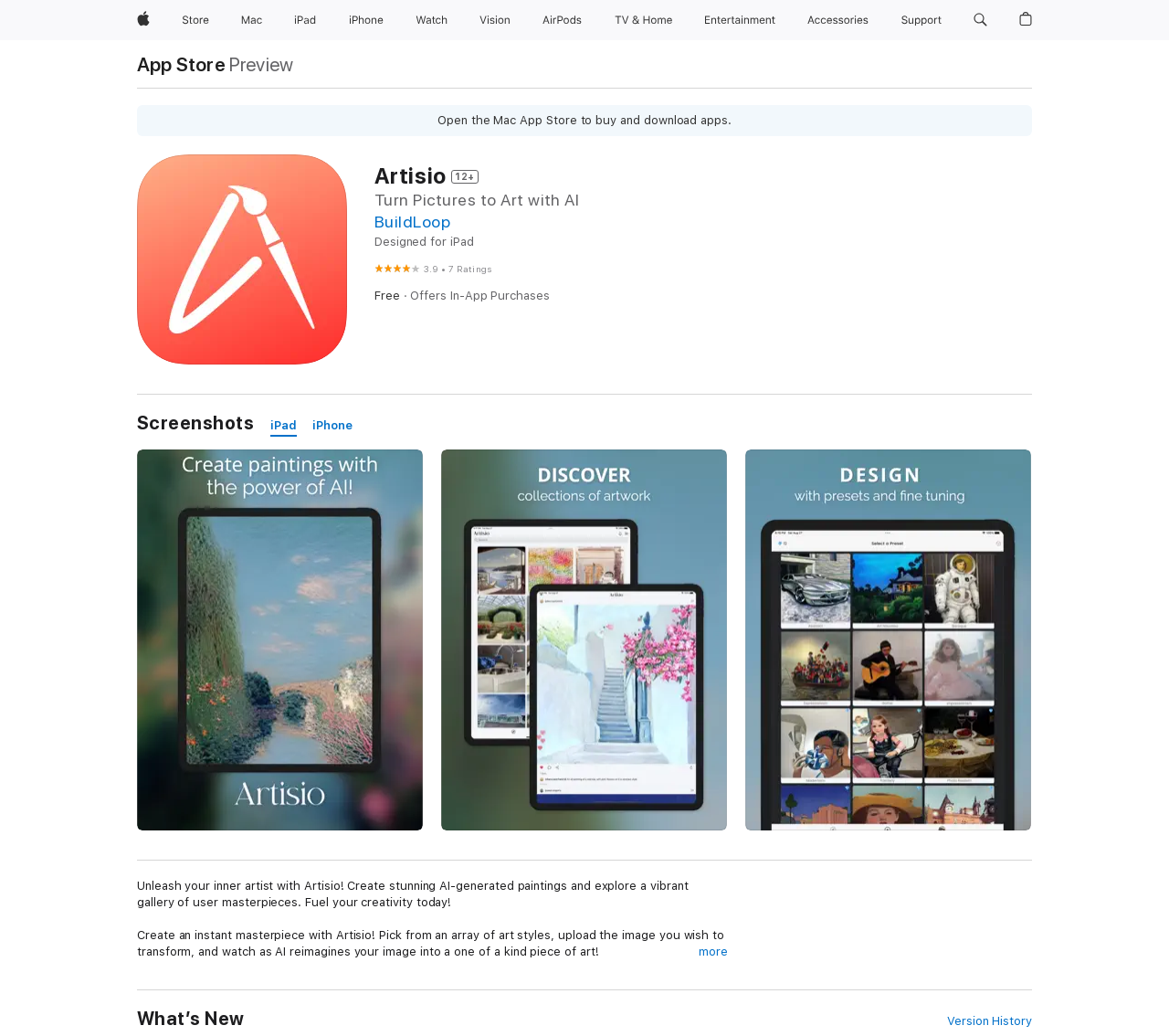Generate a comprehensive description of the webpage content.

This webpage is about Artisio, an app that uses AI to transform images into artwork. At the top, there is a navigation bar with links to Apple, Store, Mac, iPad, iPhone, Watch, Vision, AirPods, TV and Home, Entertainment, Accessories, and Support. Each link has a corresponding image and a button to expand the menu.

Below the navigation bar, there is a section with a heading "Artisio 12+" and three subheadings: "Turn Pictures to Art with AI", "BuildLoop", and "Designed for iPad". The "BuildLoop" subheading has a link to BuildLoop. There is also a rating section with 3.9 out of 5 stars and 7 ratings.

Next, there is a section with a heading "Screenshots" and two links to iPad and iPhone screenshots. 

The main content of the webpage is under the heading "Description". It describes Artisio as an app that unleashes users' inner artists by creating stunning AI-generated paintings and exploring a vibrant gallery of user masterpieces. The app allows users to create an instant masterpiece by picking from an array of art styles, uploading an image, and watching as AI reimagines the image into a one-of-a-kind piece of art.

There are also two sections with headings "What’s New" and "Version History". The "Version History" section has a button to view the version history.

Throughout the webpage, there are various images and icons, including a search button, a shopping bag button, and an alert box with a message about opening the Mac App Store to buy and download apps.